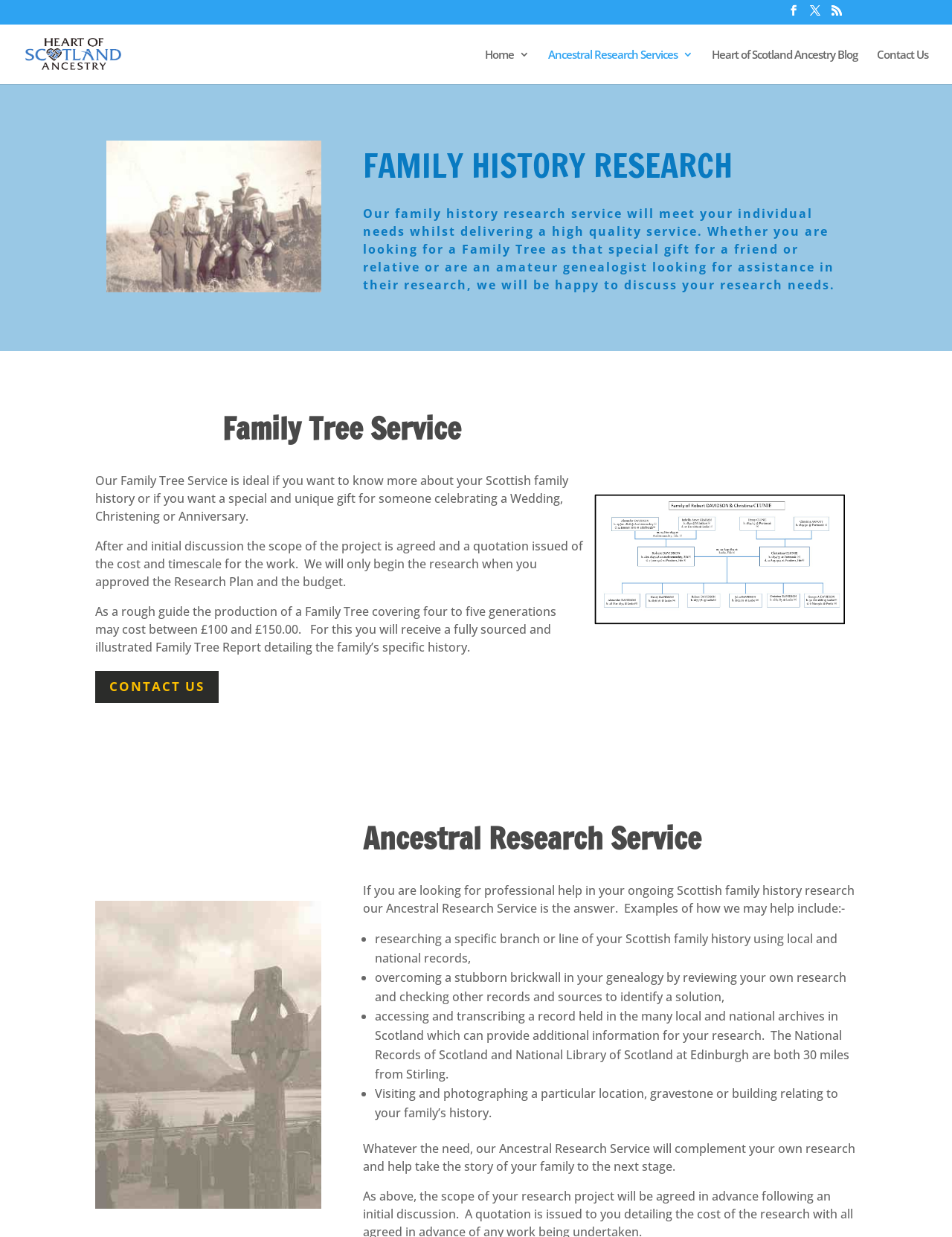Using the format (top-left x, top-left y, bottom-right x, bottom-right y), and given the element description, identify the bounding box coordinates within the screenshot: alt="Heart of Scotland Ancestry"

[0.027, 0.037, 0.167, 0.048]